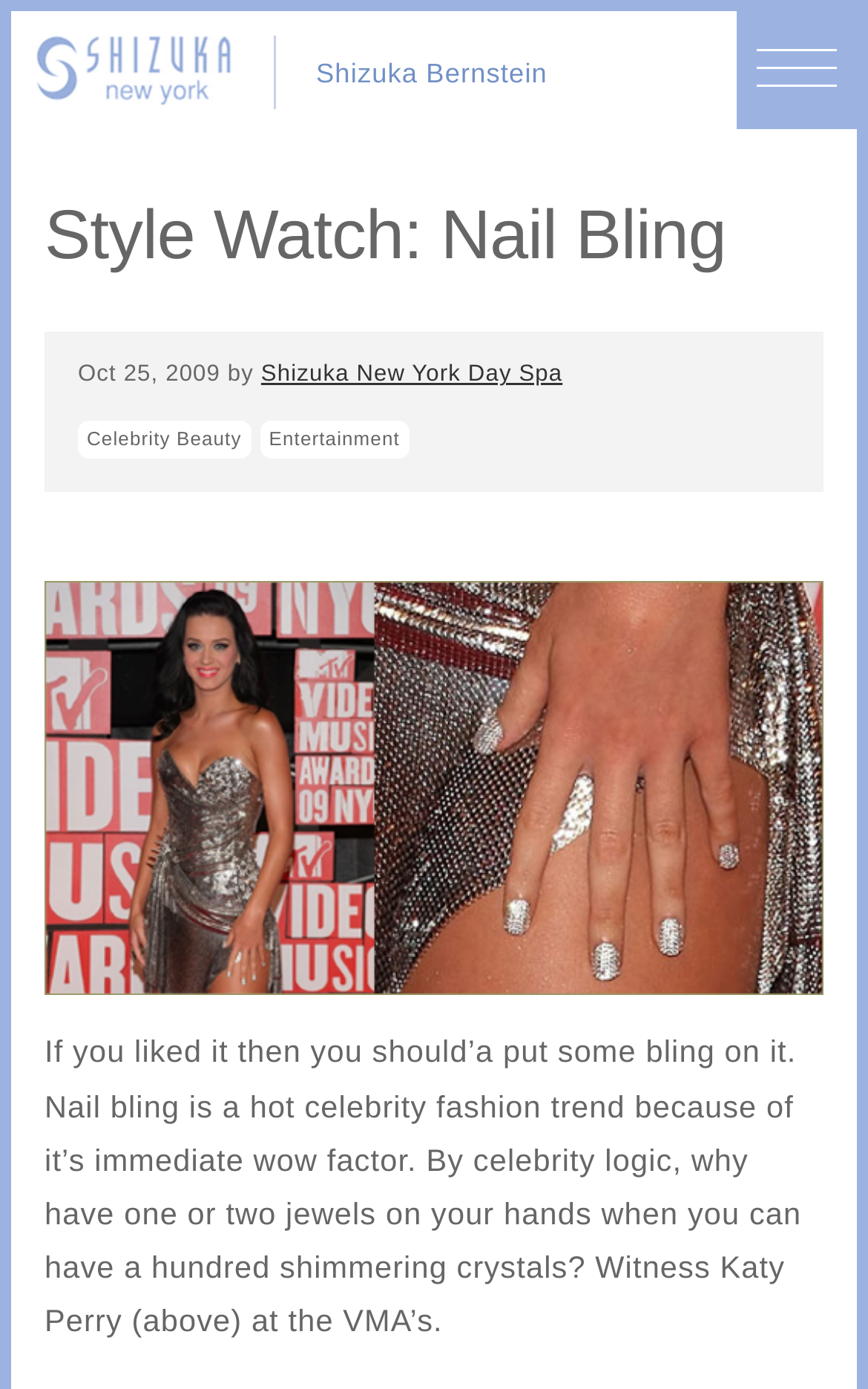What is the celebrity shown in the image?
Look at the image and answer with only one word or phrase.

Katy Perry